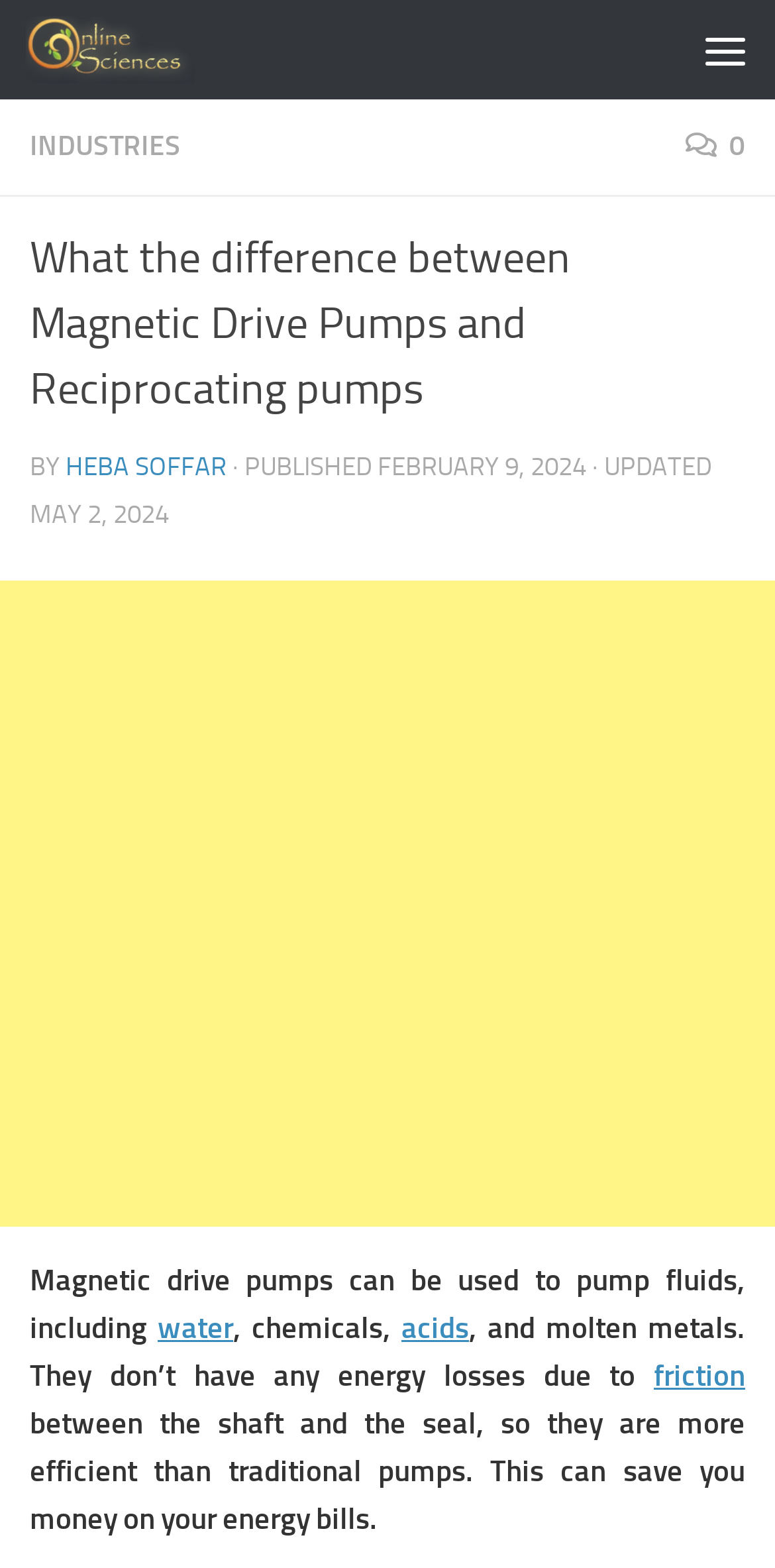Locate the bounding box coordinates of the element you need to click to accomplish the task described by this instruction: "Learn more about 'acids'".

[0.518, 0.836, 0.605, 0.858]